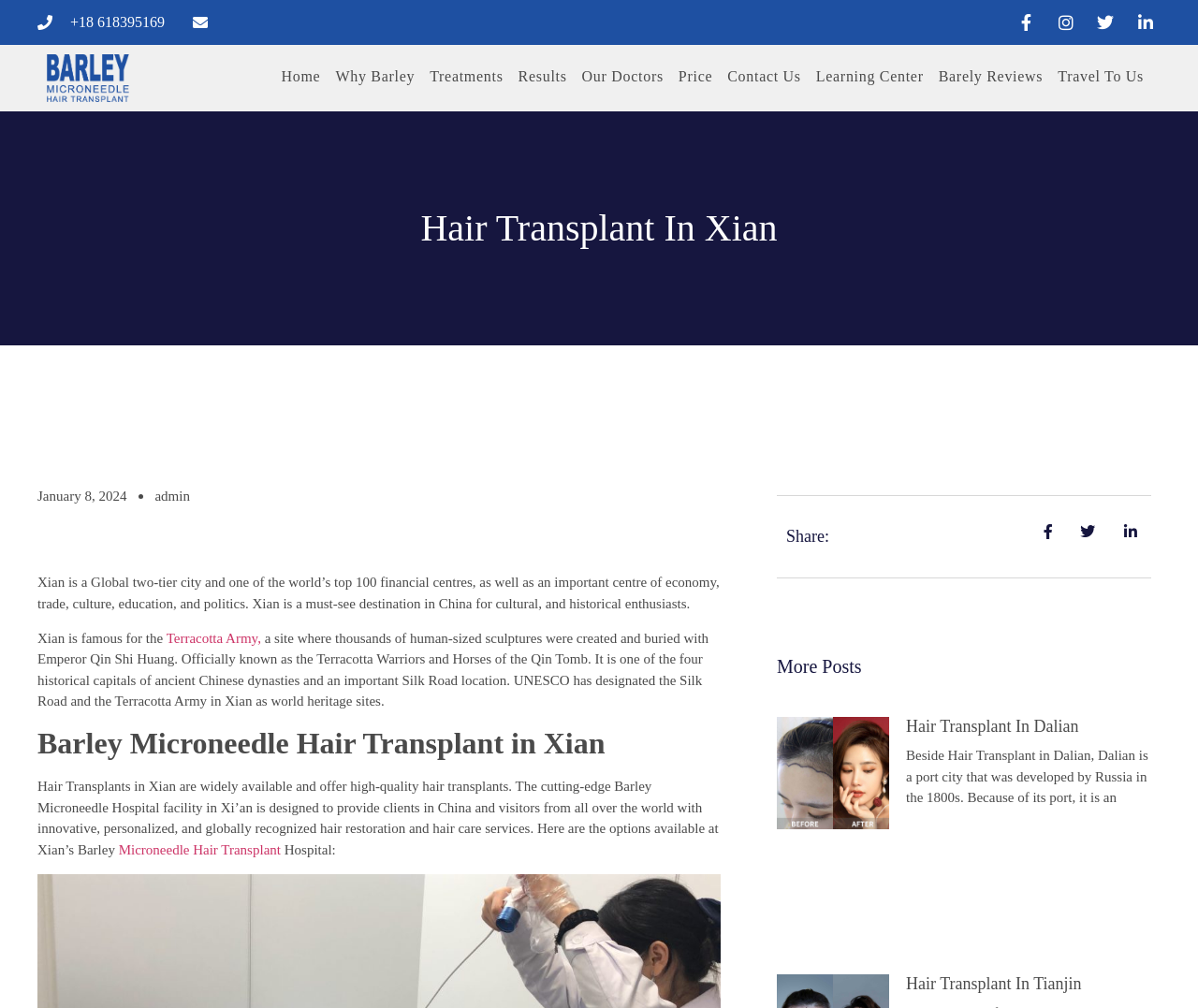Given the element description: "Terracotta Army,", predict the bounding box coordinates of this UI element. The coordinates must be four float numbers between 0 and 1, given as [left, top, right, bottom].

[0.139, 0.625, 0.218, 0.64]